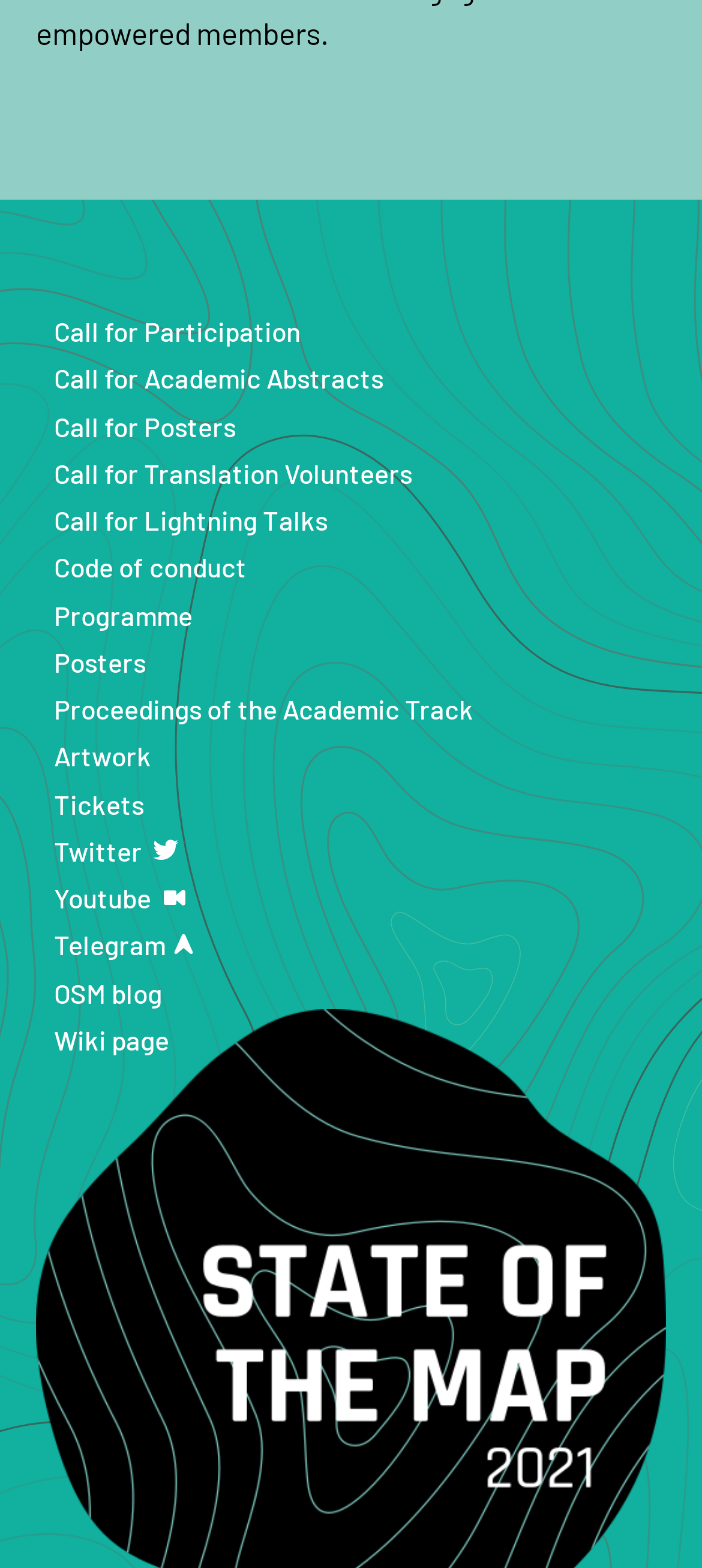Identify the bounding box coordinates for the element you need to click to achieve the following task: "Read the code of conduct". The coordinates must be four float values ranging from 0 to 1, formatted as [left, top, right, bottom].

[0.077, 0.347, 0.923, 0.377]